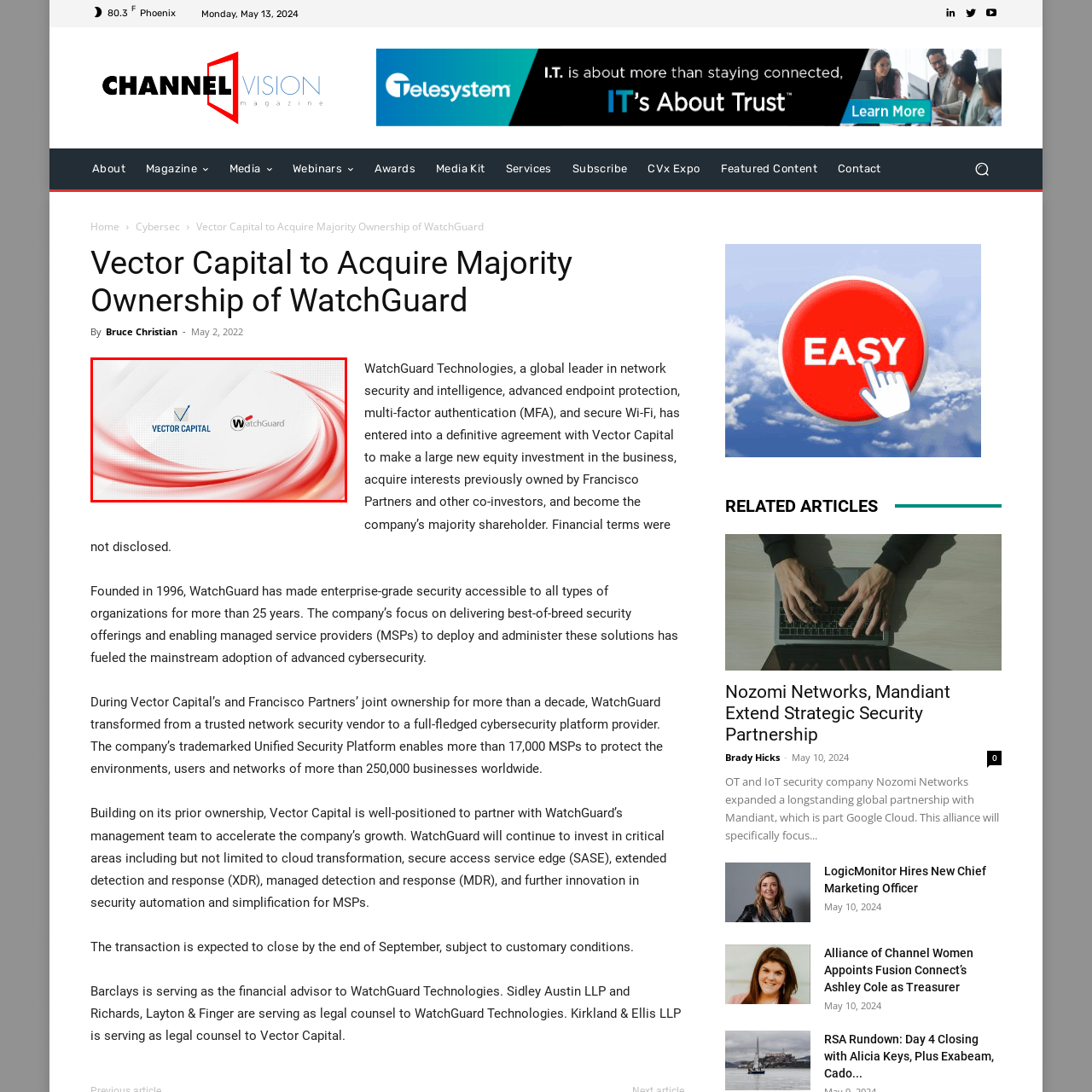What does the background of the image convey?
Pay attention to the section of the image highlighted by the red bounding box and provide a comprehensive answer to the question.

The caption states that the visual context is set against a clean, modern backdrop, which conveys professionalism and forward-thinking within the technology sector.